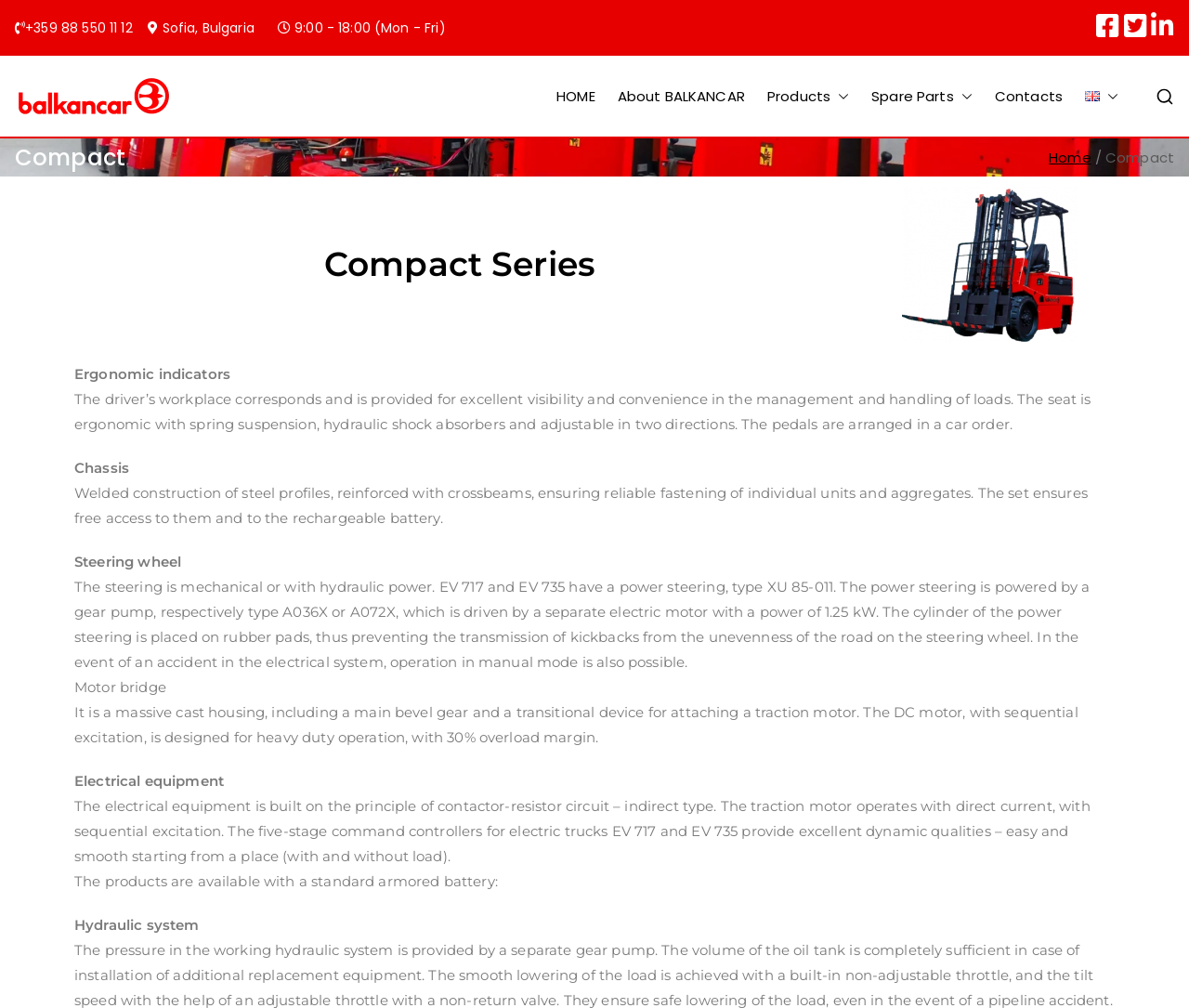Utilize the information from the image to answer the question in detail:
What is the working hours of Balkancar?

I found the working hours of Balkancar by looking at the top-left corner of the webpage, where it is displayed as '9:00 - 18:00 (Mon - Fri)'.